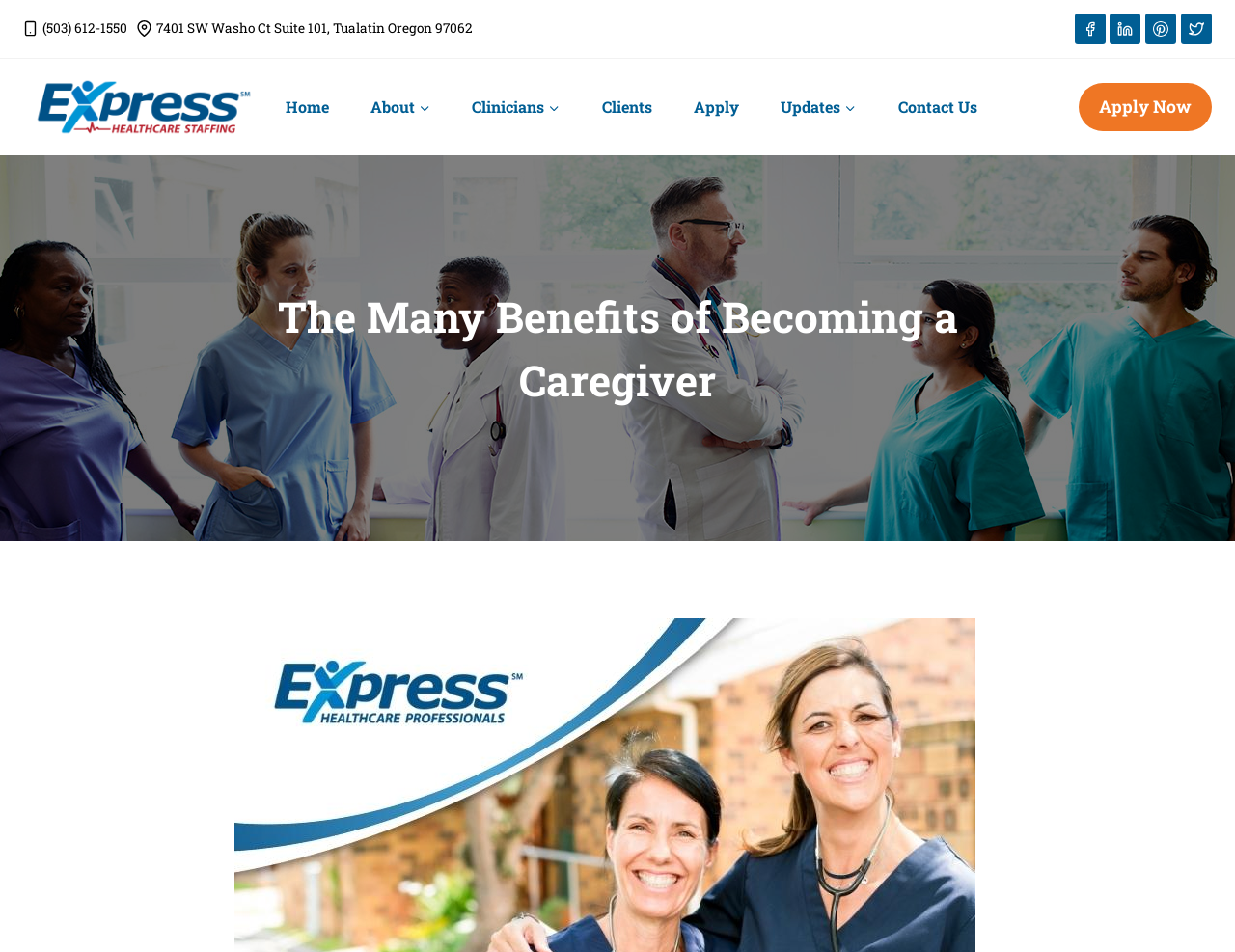Find the bounding box coordinates for the area that must be clicked to perform this action: "Go to Home page".

[0.214, 0.088, 0.283, 0.137]